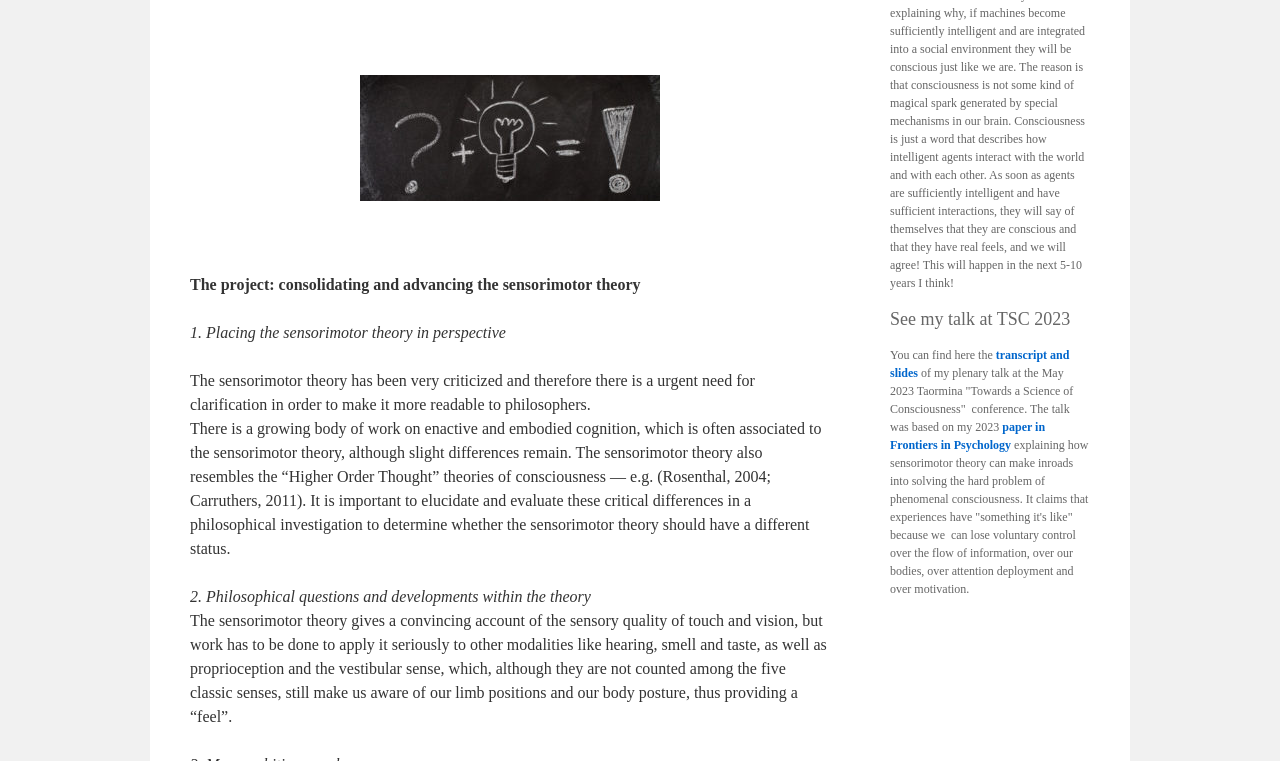From the webpage screenshot, identify the region described by transcript and slides. Provide the bounding box coordinates as (top-left x, top-left y, bottom-right x, bottom-right y), with each value being a floating point number between 0 and 1.

[0.695, 0.457, 0.835, 0.499]